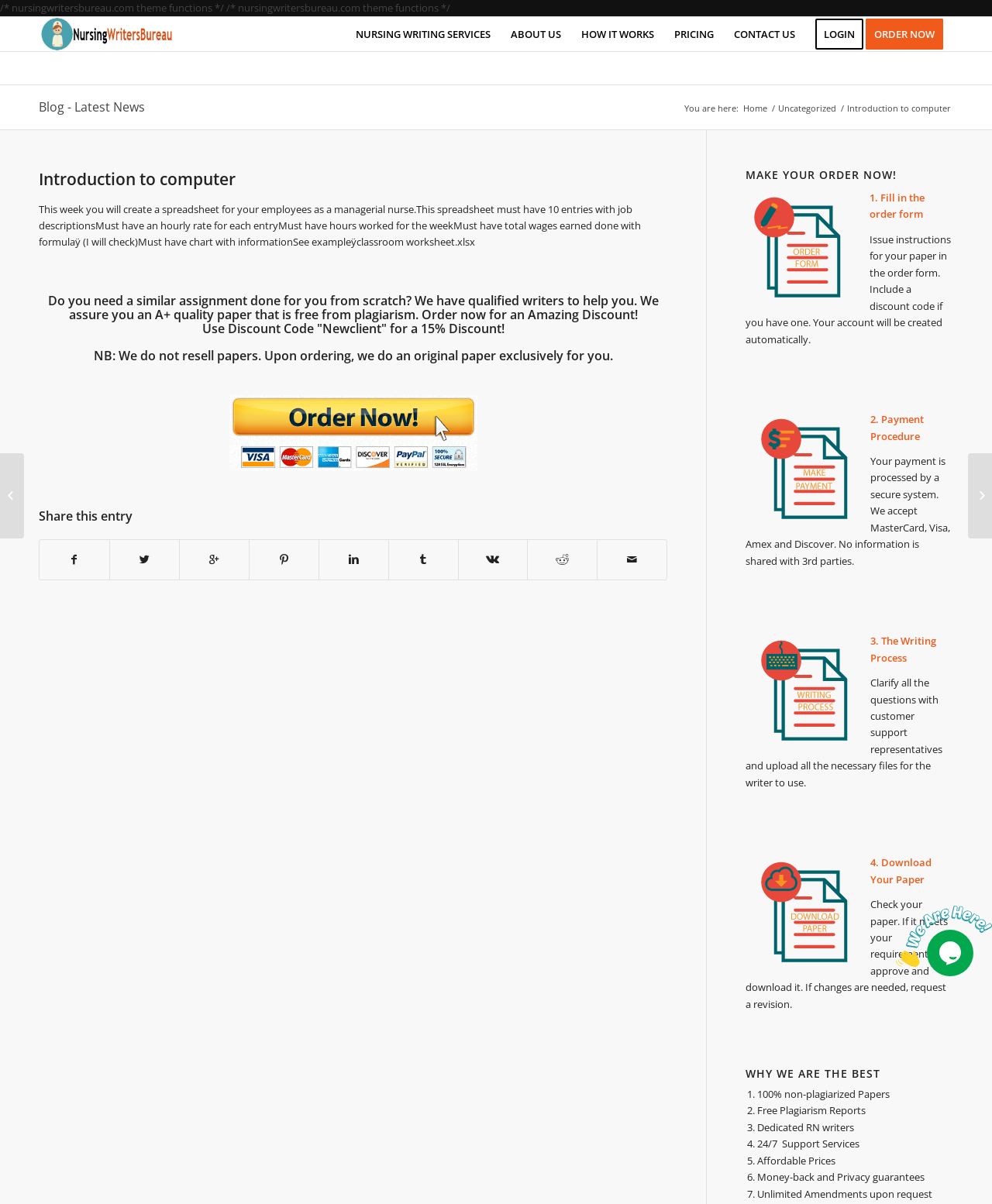Determine the bounding box coordinates of the section to be clicked to follow the instruction: "subscribe for updates". The coordinates should be given as four float numbers between 0 and 1, formatted as [left, top, right, bottom].

None